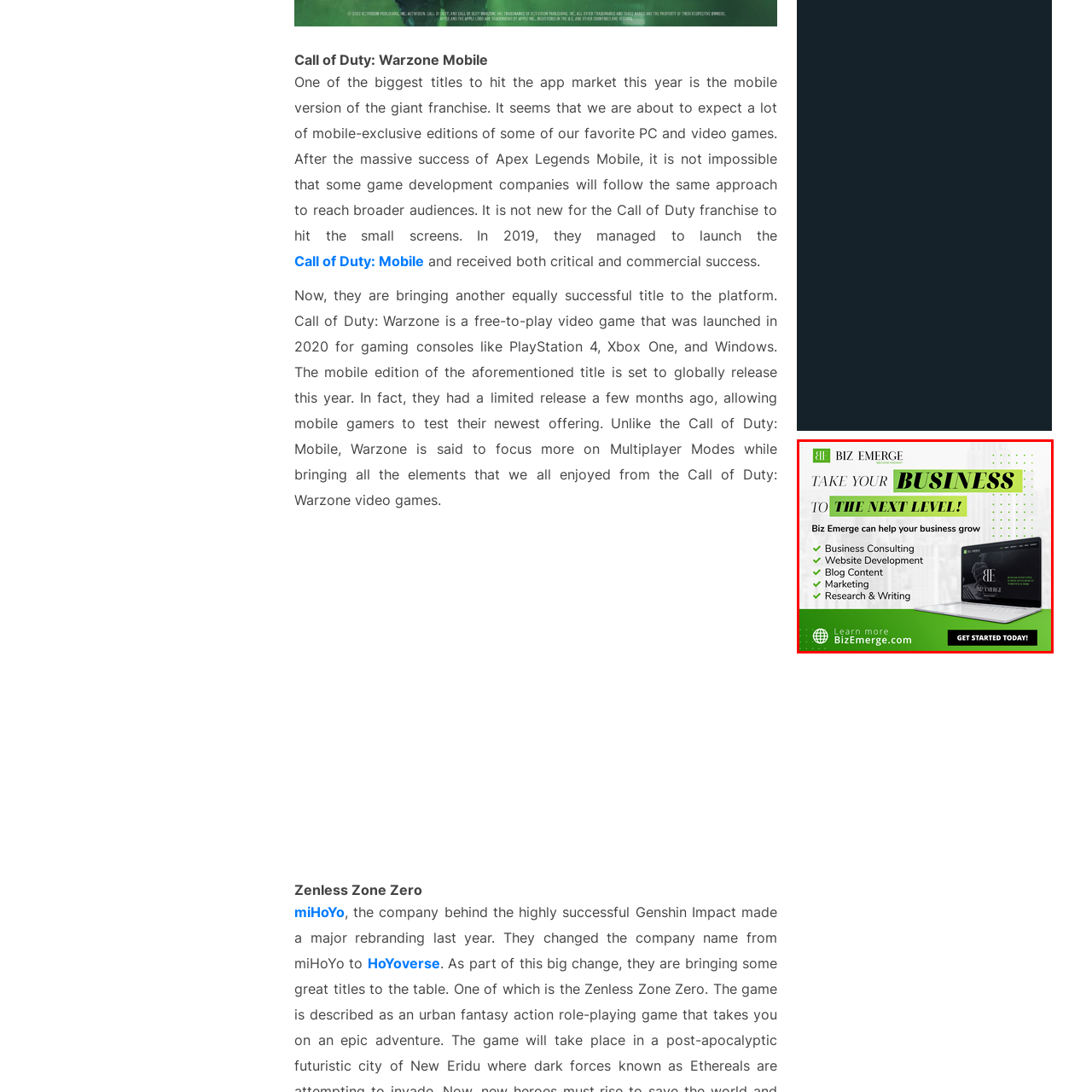Articulate a detailed description of the image inside the red frame.

The image features a promotional banner for Biz Emerge, a service aimed at helping businesses grow. The top of the banner boldly states, "TAKE YOUR BUSINESS TO THE NEXT LEVEL!" in striking typography, emphasizing a call to action for entrepreneurs and business owners. Below this, a brief description outlines various services provided by Biz Emerge, including Business Consulting, Website Development, Blog Content, Marketing, and Research & Writing. 

A sleek laptop is displayed on the right side, showcasing the Biz Emerge website, which reinforces the professional and modern vibe of the brand. The overall design uses a clean layout with a vibrant green and black color scheme, making the information easy to digest. At the bottom, there's a prompt encouraging viewers to "GET STARTED TODAY!" along with the website URL, inviting immediate engagement. This banner effectively captures the essence of a company designed to elevate business presence and capabilities in a competitive market.